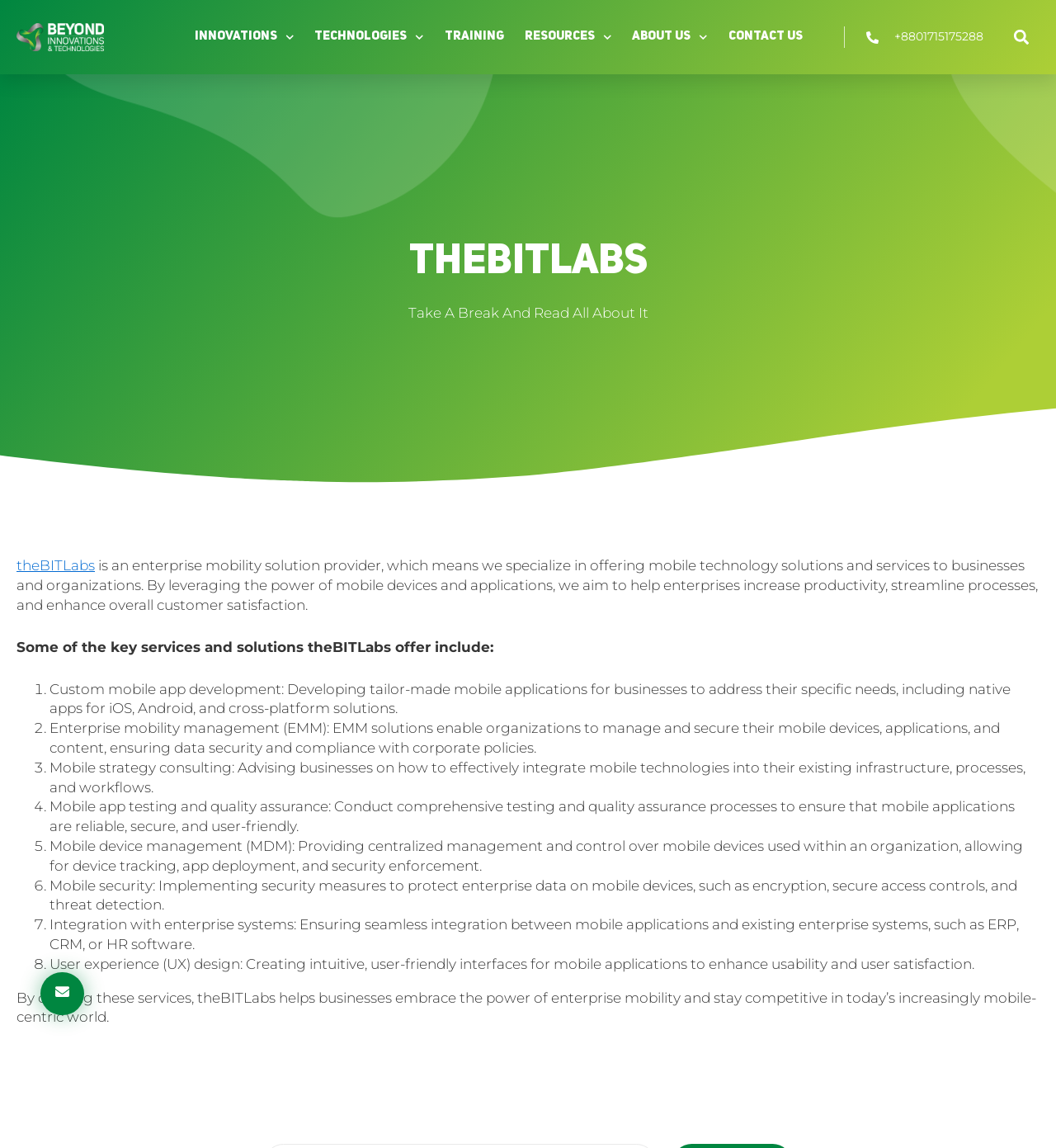Identify the bounding box coordinates for the element you need to click to achieve the following task: "Search for something". The coordinates must be four float values ranging from 0 to 1, formatted as [left, top, right, bottom].

[0.955, 0.02, 0.98, 0.044]